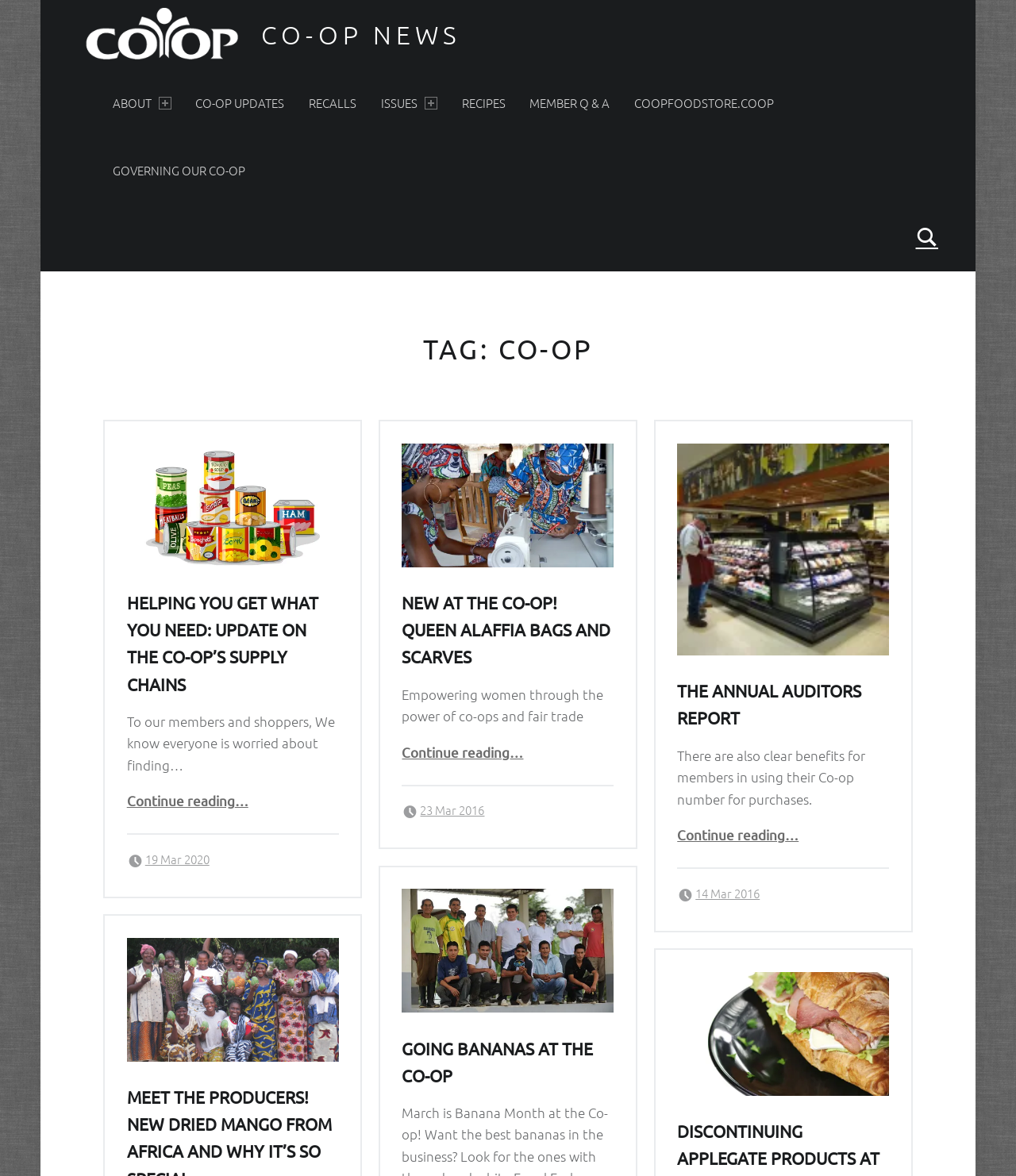Determine the coordinates of the bounding box that should be clicked to complete the instruction: "Search using the search icon". The coordinates should be represented by four float numbers between 0 and 1: [left, top, right, bottom].

[0.901, 0.173, 0.923, 0.231]